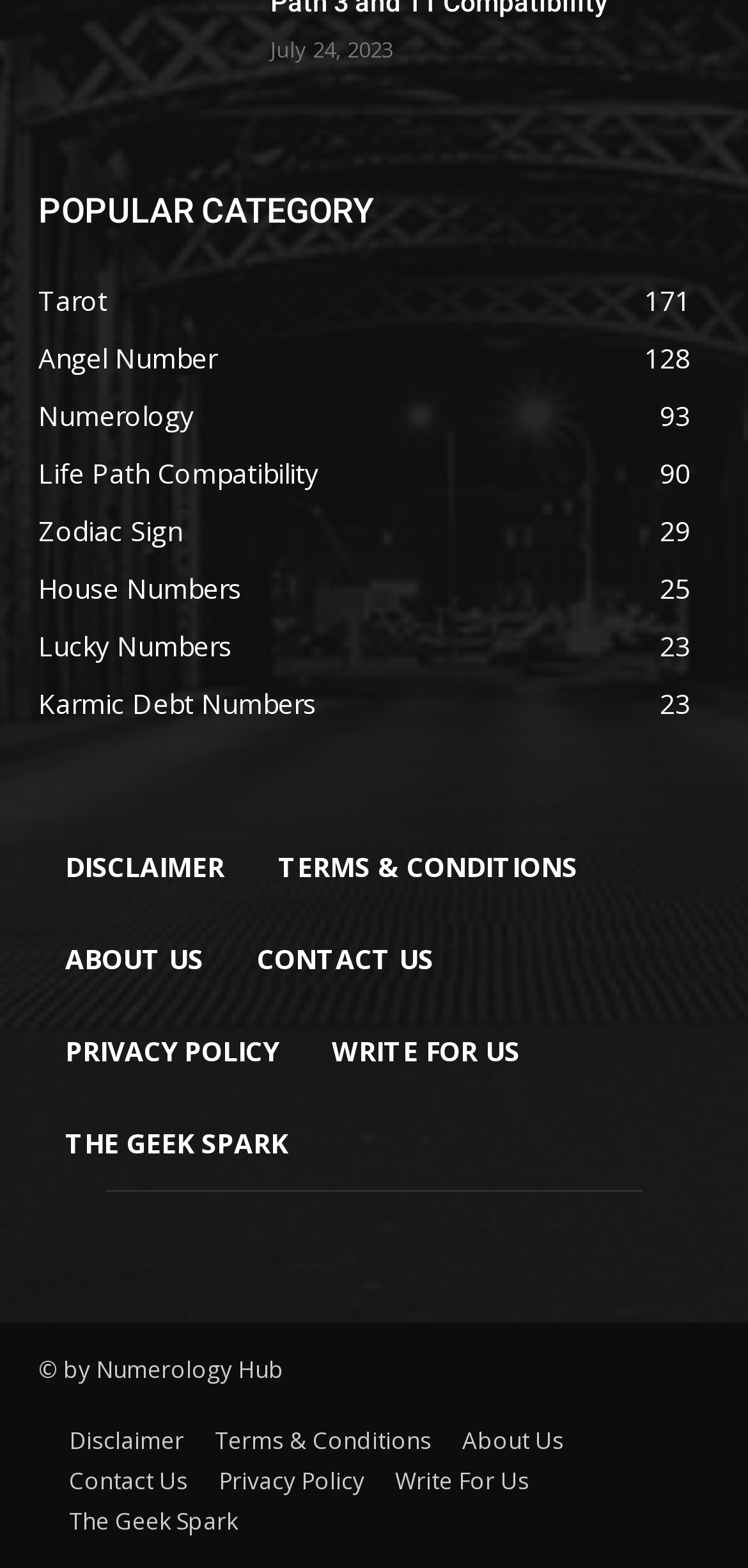Identify the bounding box coordinates for the UI element described as follows: Write For Us. Use the format (top-left x, top-left y, bottom-right x, bottom-right y) and ensure all values are floating point numbers between 0 and 1.

[0.408, 0.642, 0.731, 0.701]